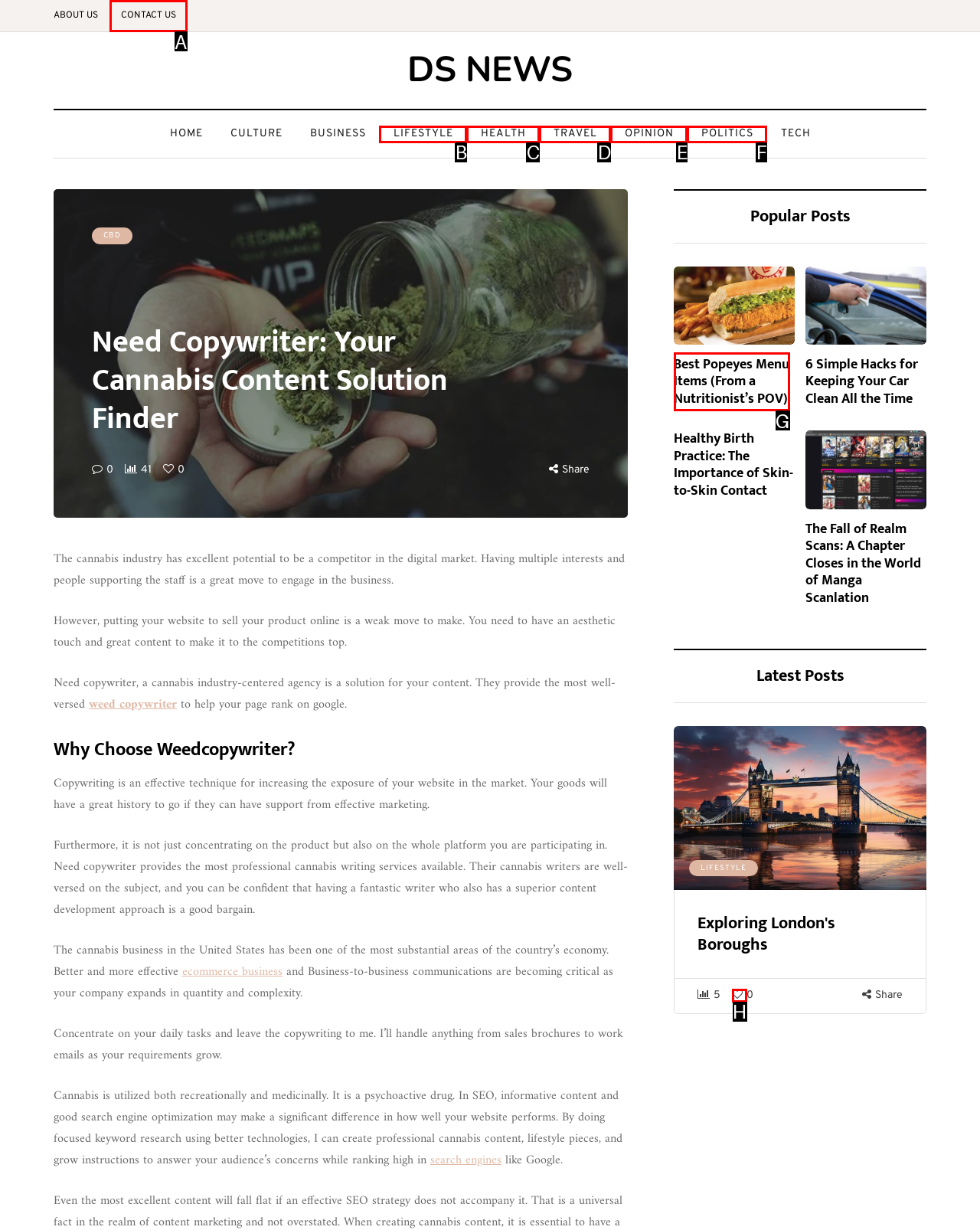Select the appropriate HTML element to click for the following task: Click on CONTACT US
Answer with the letter of the selected option from the given choices directly.

A